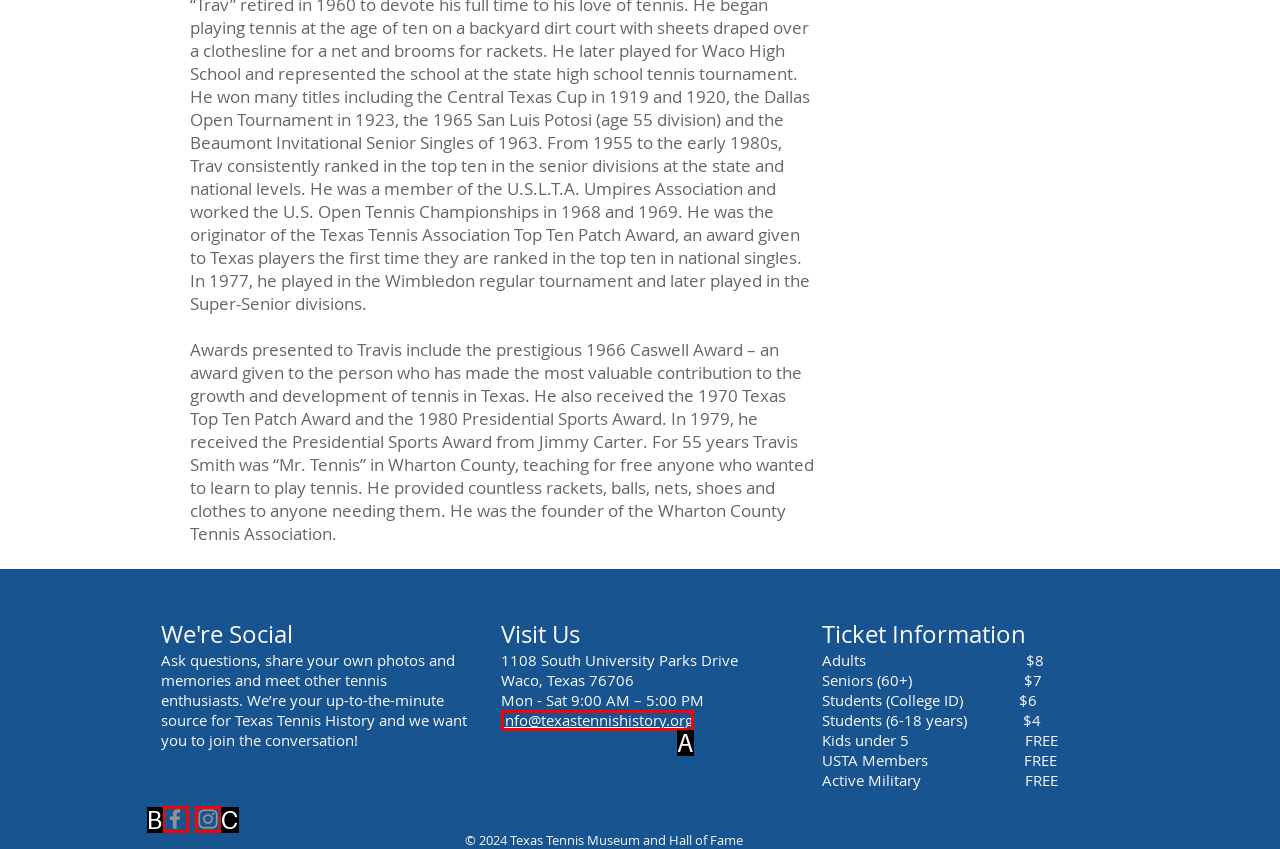Find the option that fits the given description: info@texastennishistory.org
Answer with the letter representing the correct choice directly.

A